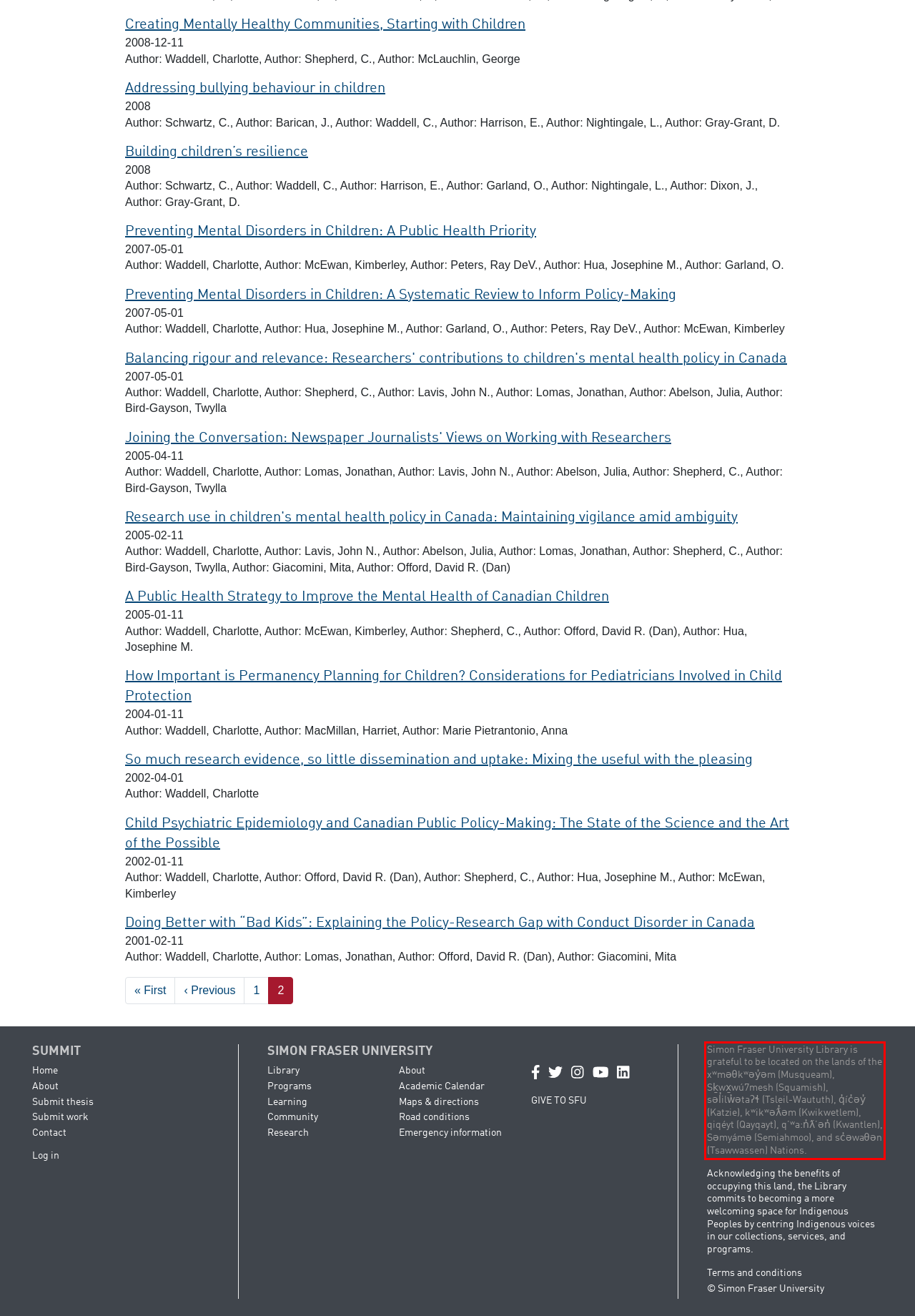Given a screenshot of a webpage with a red bounding box, extract the text content from the UI element inside the red bounding box.

Simon Fraser University Library is grateful to be located on the lands of the xʷməθkʷəy̓əm (Musqueam), Sḵwx̱wú7mesh (Squamish), səl̓ilw̓ətaʔɬ (Tsleil-Waututh), q̓íc̓əy̓ (Katzie), kʷikʷəƛ̓əm (Kwikwetlem), qiqéyt (Qayqayt), qʼʷa:n̓ƛʼən̓ (Kwantlen), Səmyámə (Semiahmoo), and sc̓əwaθən (Tsawwassen) Nations.